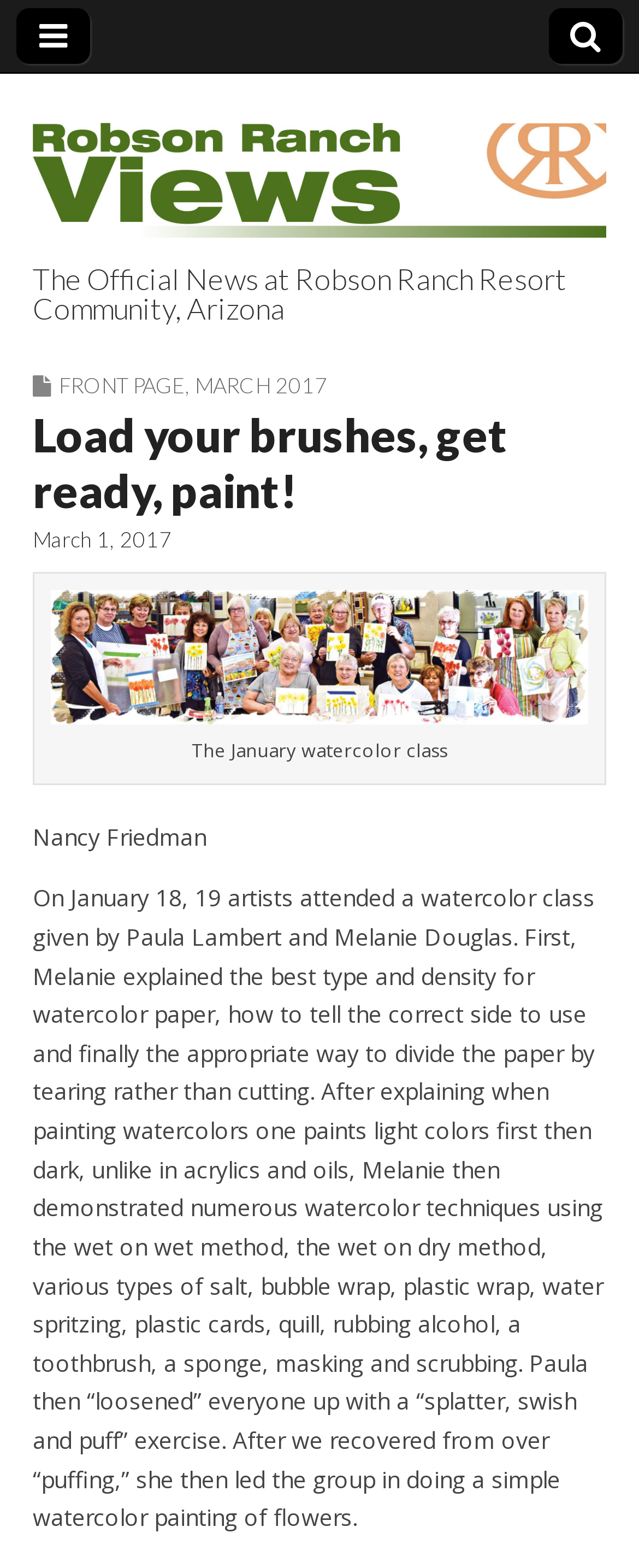Extract the bounding box coordinates for the UI element described as: "Robson Ranch Views".

[0.051, 0.201, 0.854, 0.311]